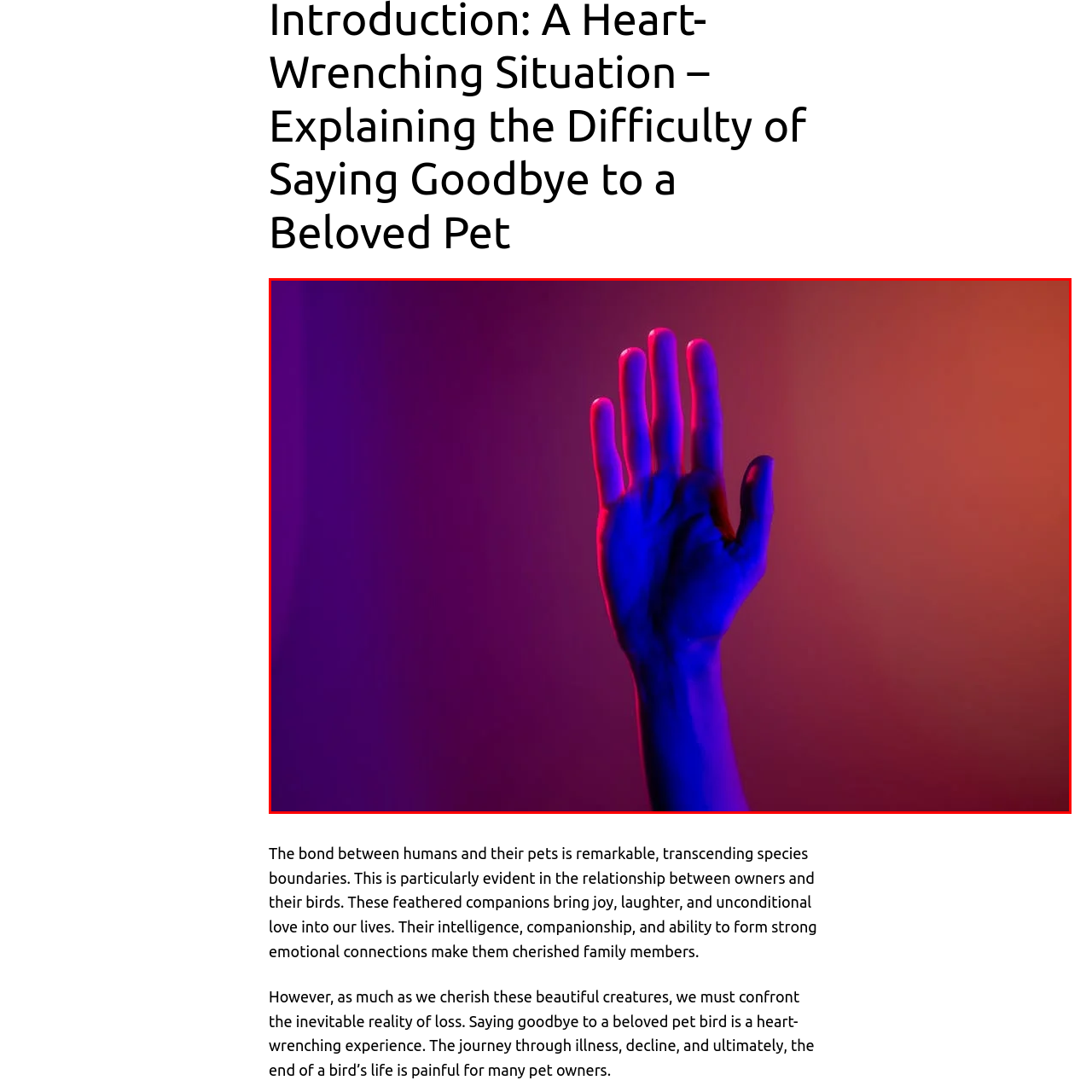Elaborate on the scene depicted inside the red bounding box.

The image depicts a hand raised against a gradient background softly illuminated in hues of blue and purple, transitioning into warm shades of orange. This striking color interplay highlights the contours and textures of the hand, emphasizing its graceful form. The hand can symbolize a variety of emotions and gestures, from a welcoming signal to an expression of farewell. In the context of fond memories and the bittersweet nature of parting, this image resonates with the theme of saying goodbye, echoing the emotional journey pet owners experience when bidding farewell to their beloved companions, particularly when faced with the loss of a cherished pet. The visual’s artistic flair complements the profound sentiments connected to love, loss, and the lasting bonds forged between humans and their pets.